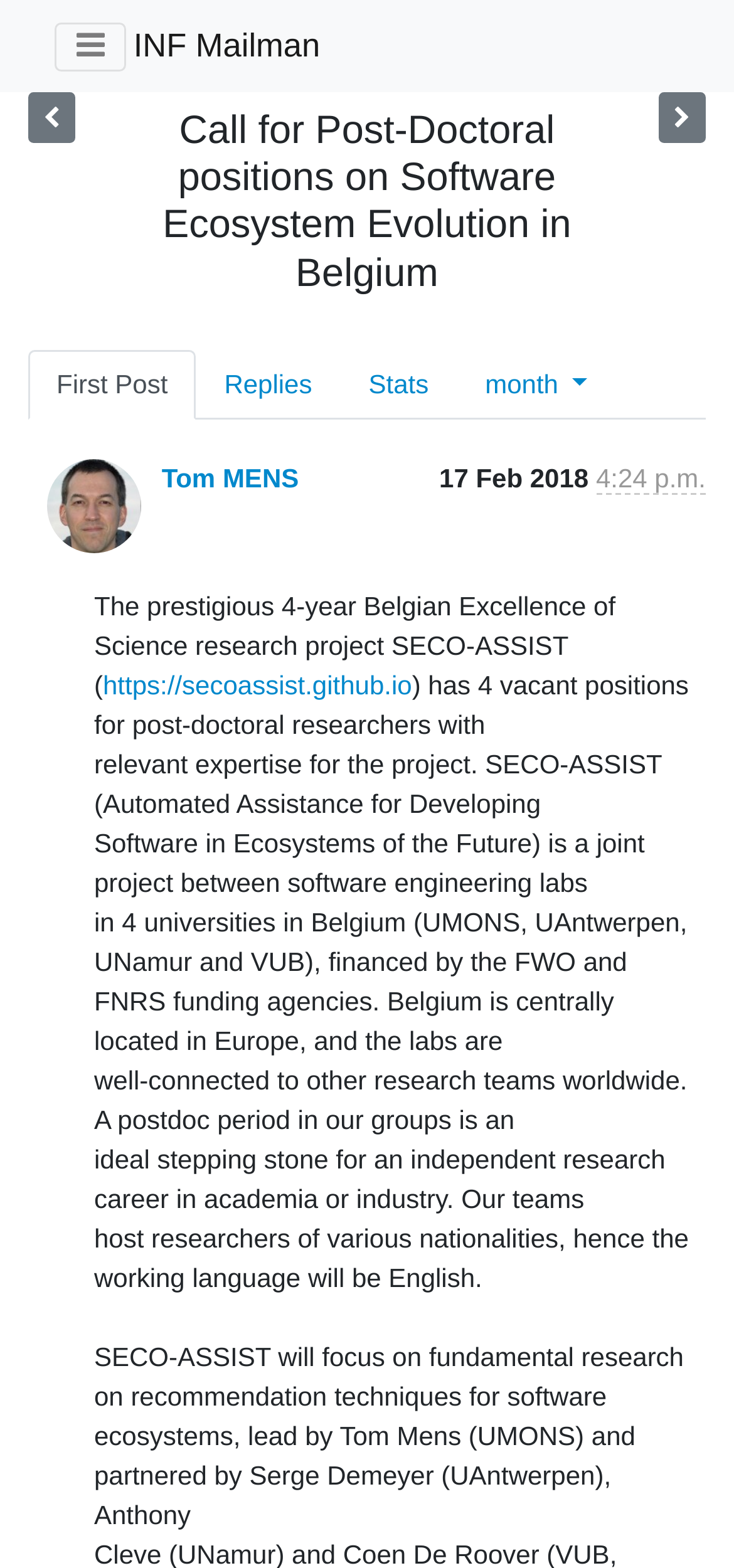Answer the question in one word or a short phrase:
How many links are there in the navigation menu?

4